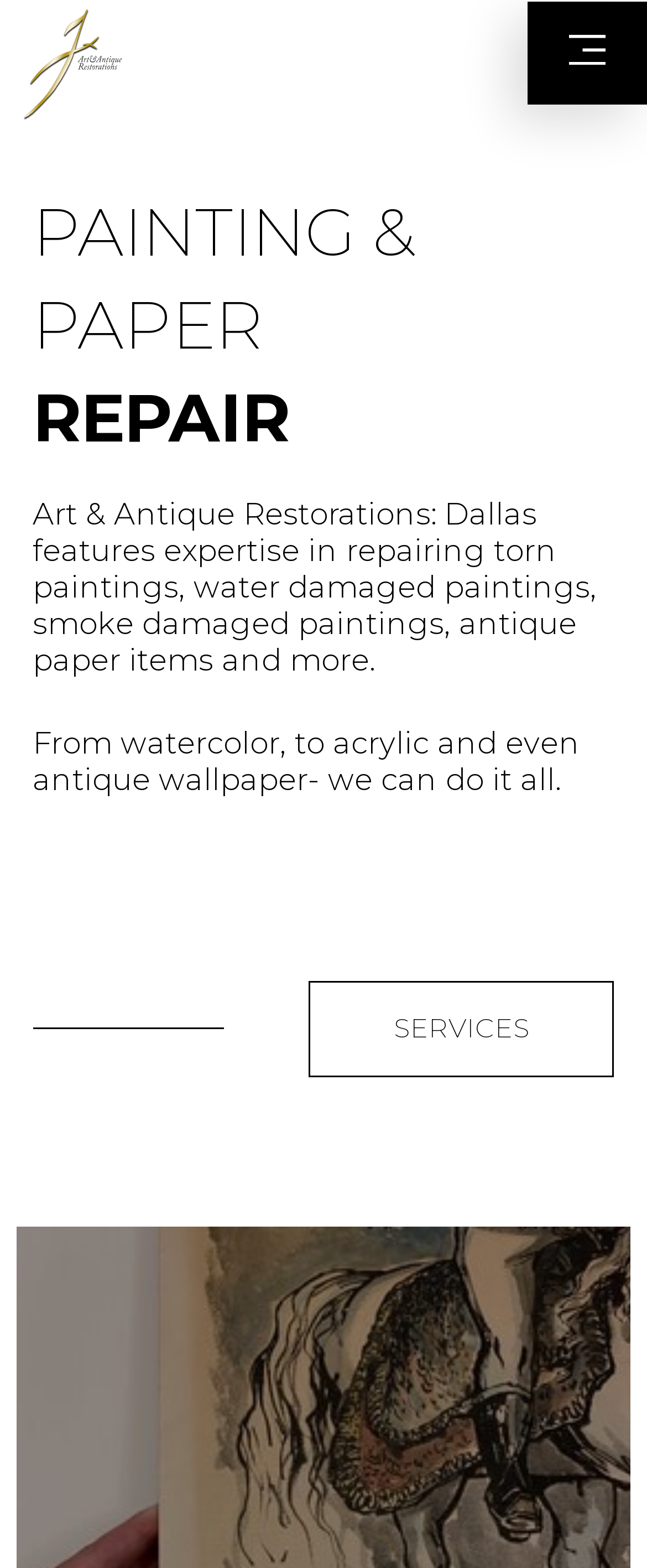Please reply to the following question with a single word or a short phrase:
Where is the 'SERVICES' link located?

bottom right